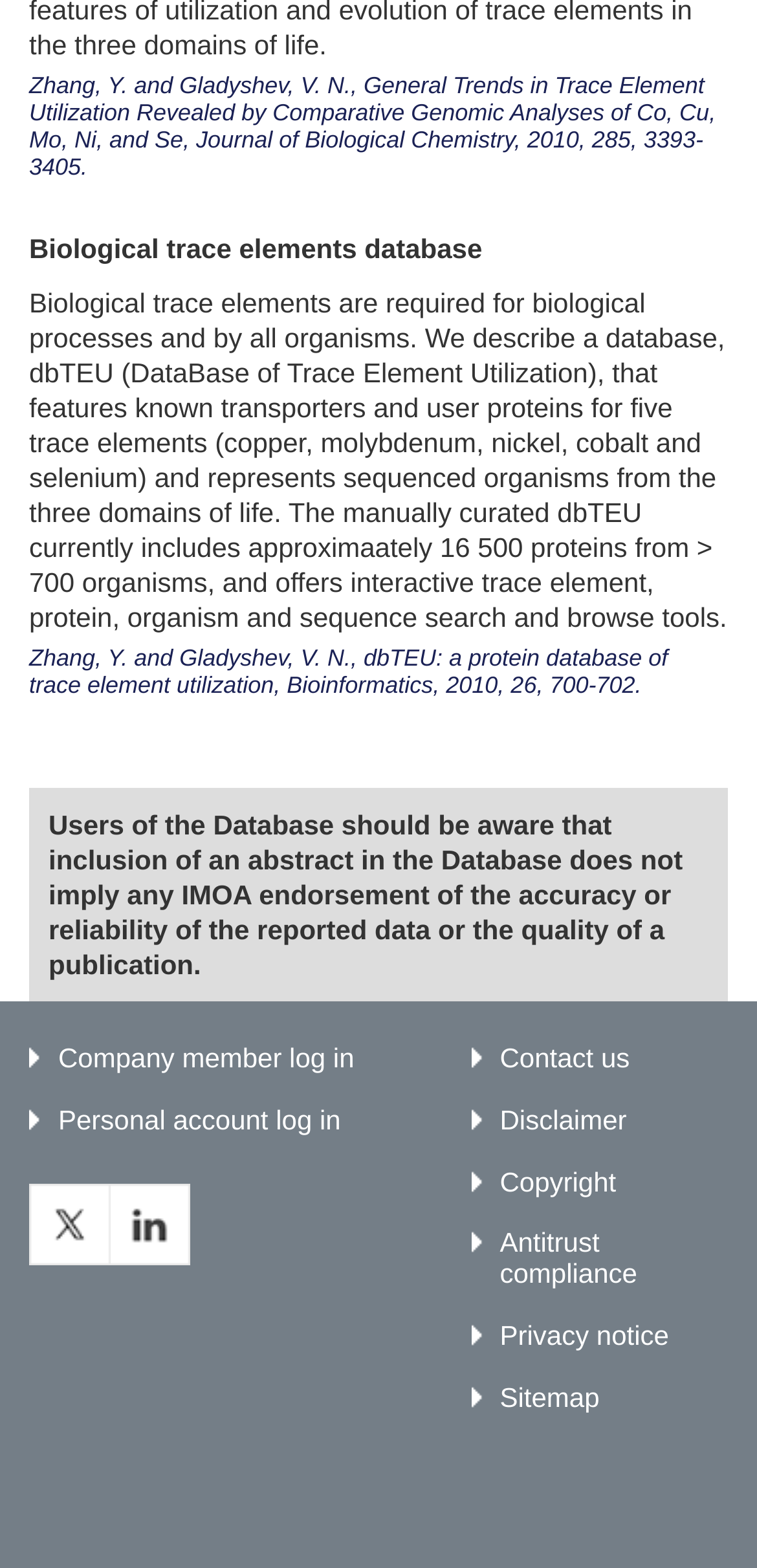Provide a brief response to the question below using one word or phrase:
What is the journal where the article 'dbTEU: a protein database of trace element utilization' was published?

Bioinformatics